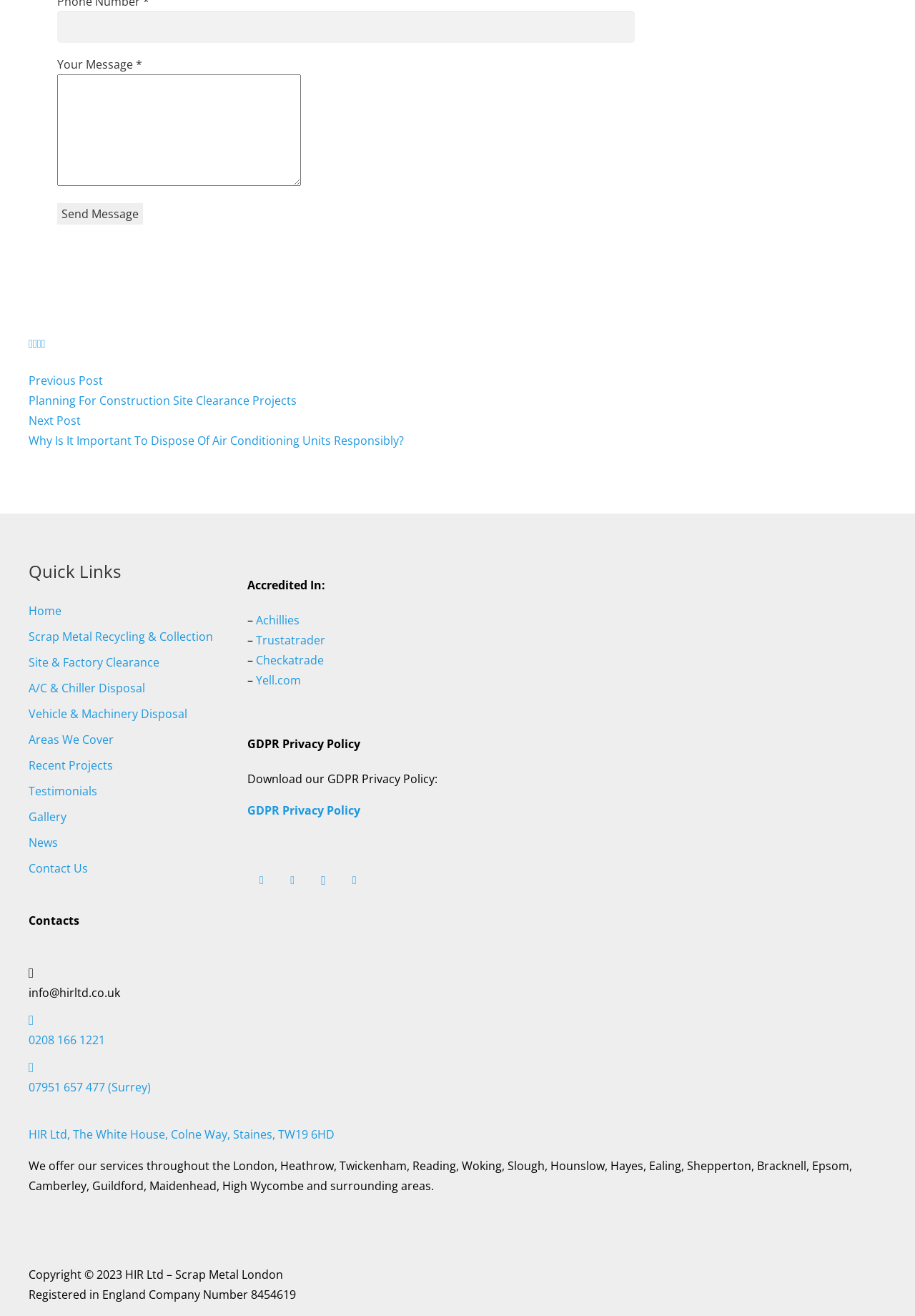What areas does the company serve?
Could you answer the question in a detailed manner, providing as much information as possible?

The webpage mentions that the company offers its services throughout the London area, as well as surrounding areas such as Heathrow, Twickenham, Reading, Woking, Slough, Hounslow, Hayes, Ealing, Shepperton, Bracknell, Epsom, Camberley, Guildford, Maidenhead, High Wycombe, and more.